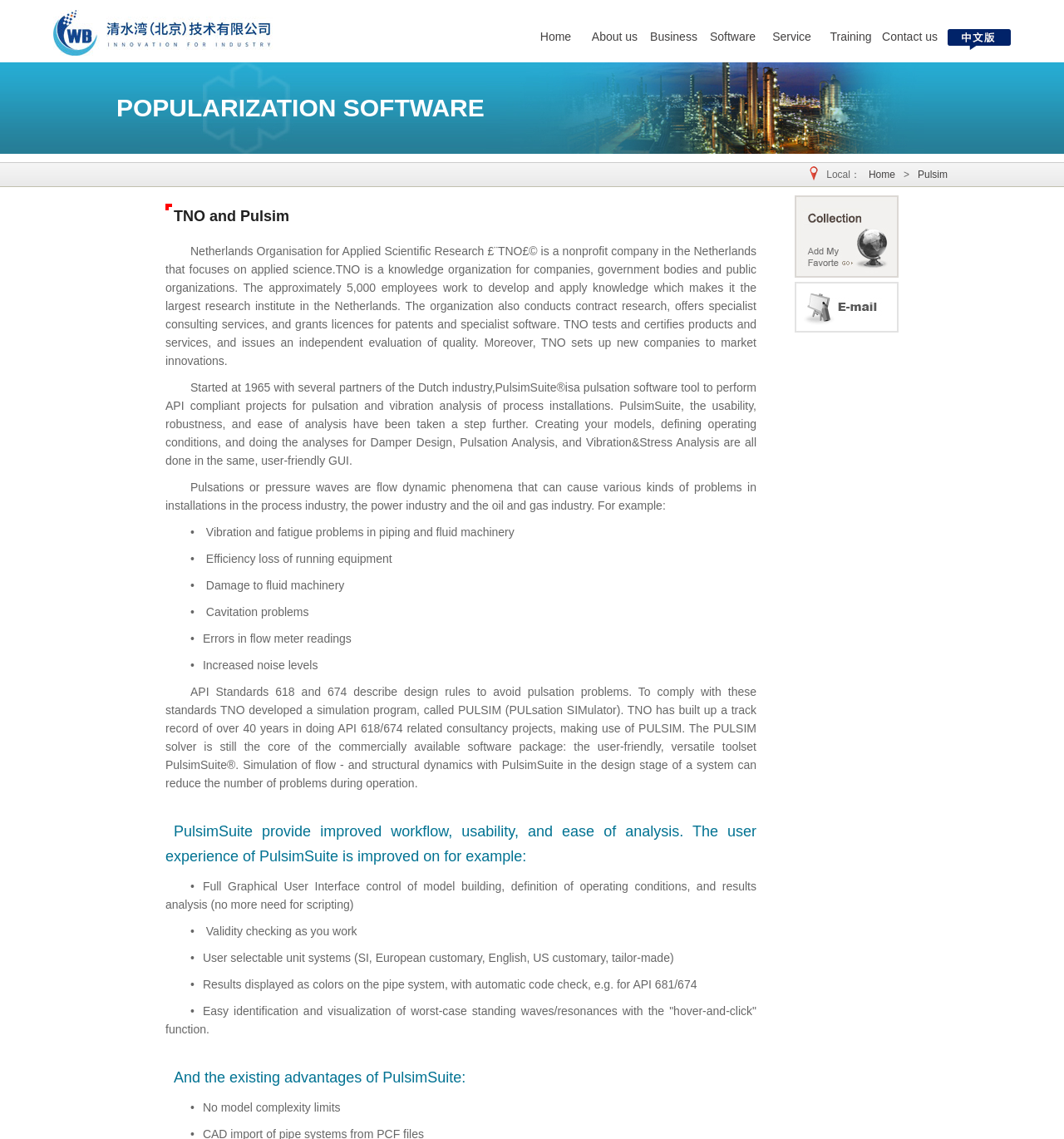Determine the bounding box for the described HTML element: "Contact us". Ensure the coordinates are four float numbers between 0 and 1 in the format [left, top, right, bottom].

[0.827, 0.026, 0.883, 0.039]